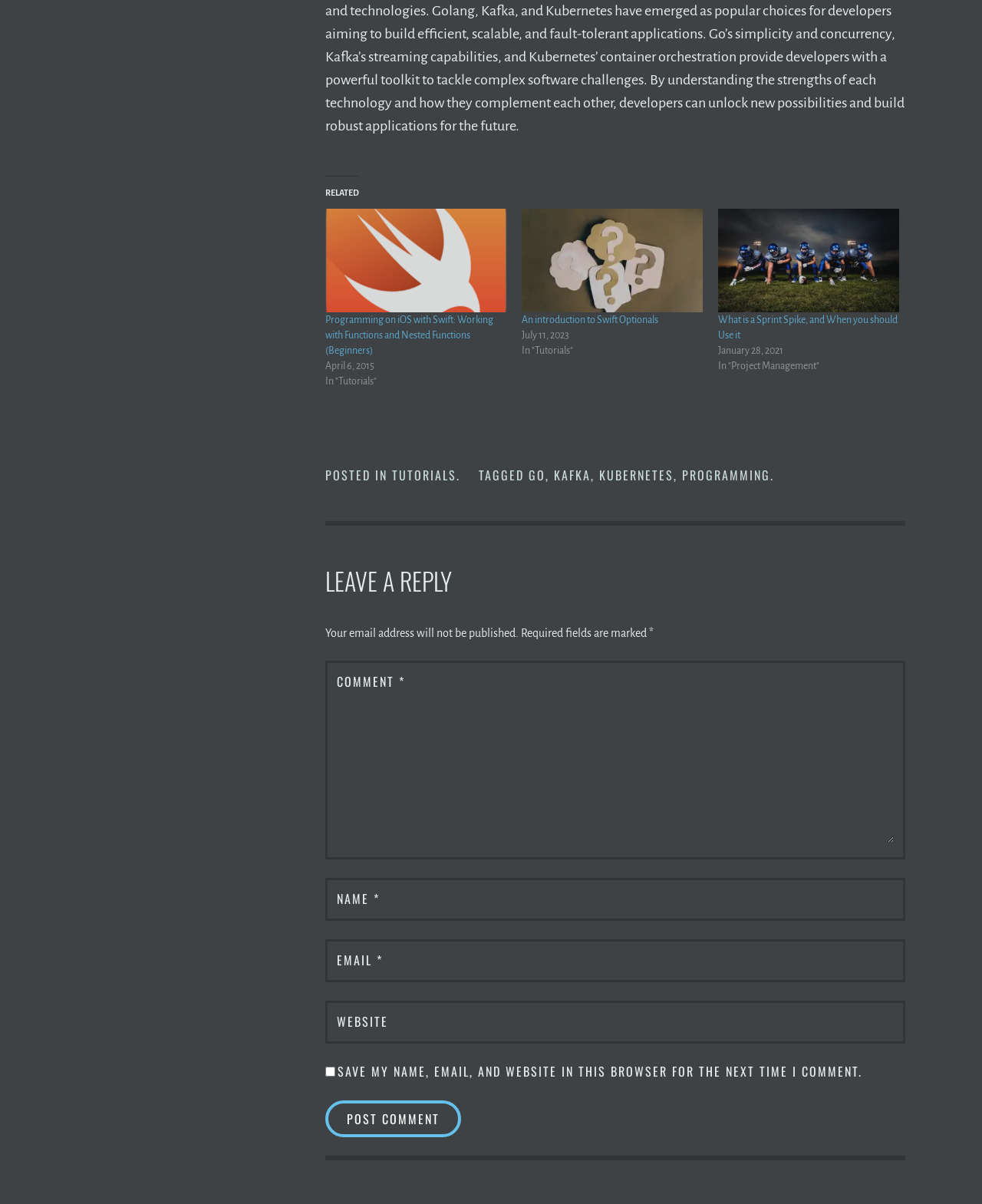What is the button text in the comment section?
Please answer using one word or phrase, based on the screenshot.

Post Comment